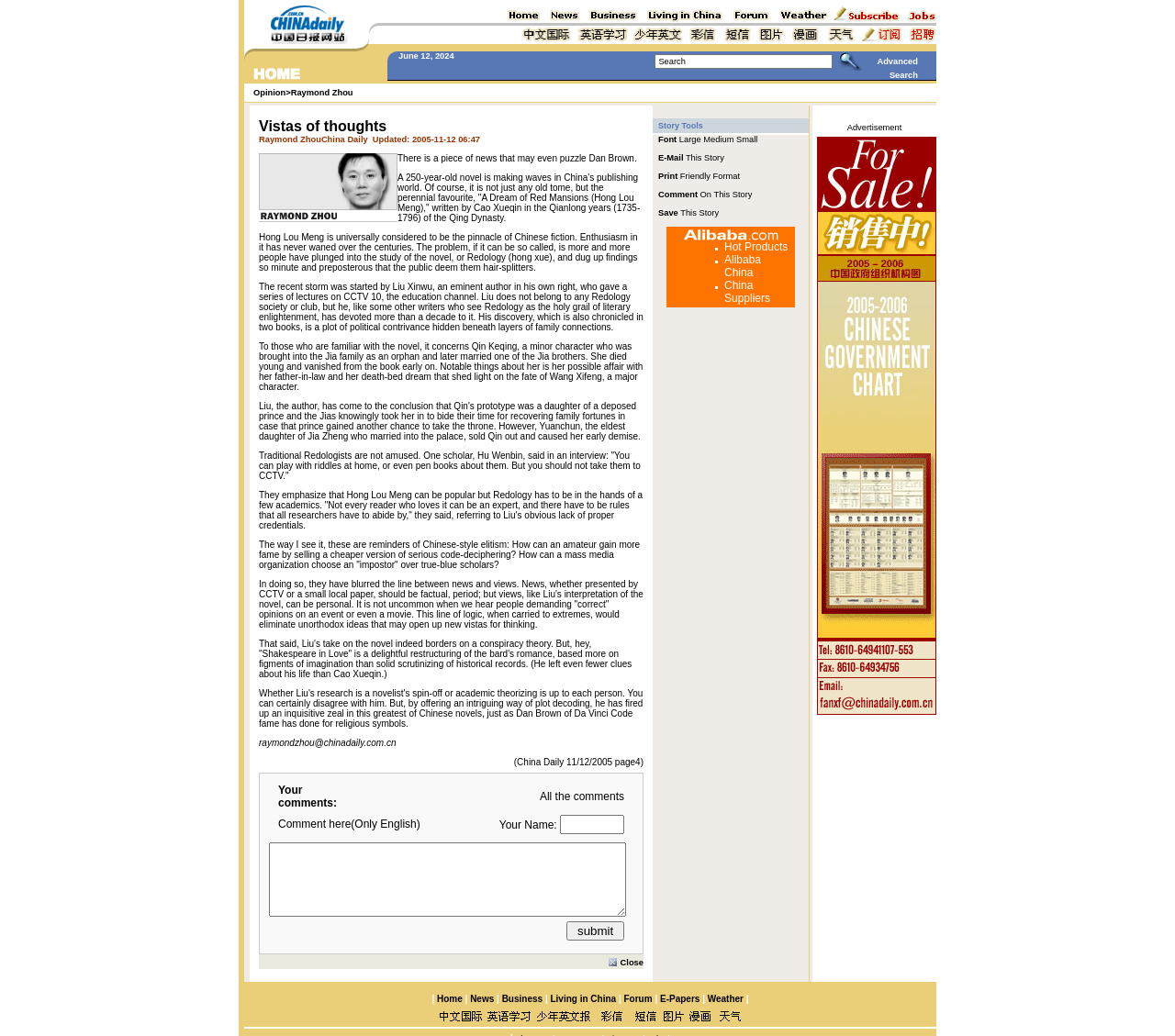Provide the bounding box coordinates for the UI element that is described as: "E-Mail This Story".

[0.56, 0.145, 0.616, 0.158]